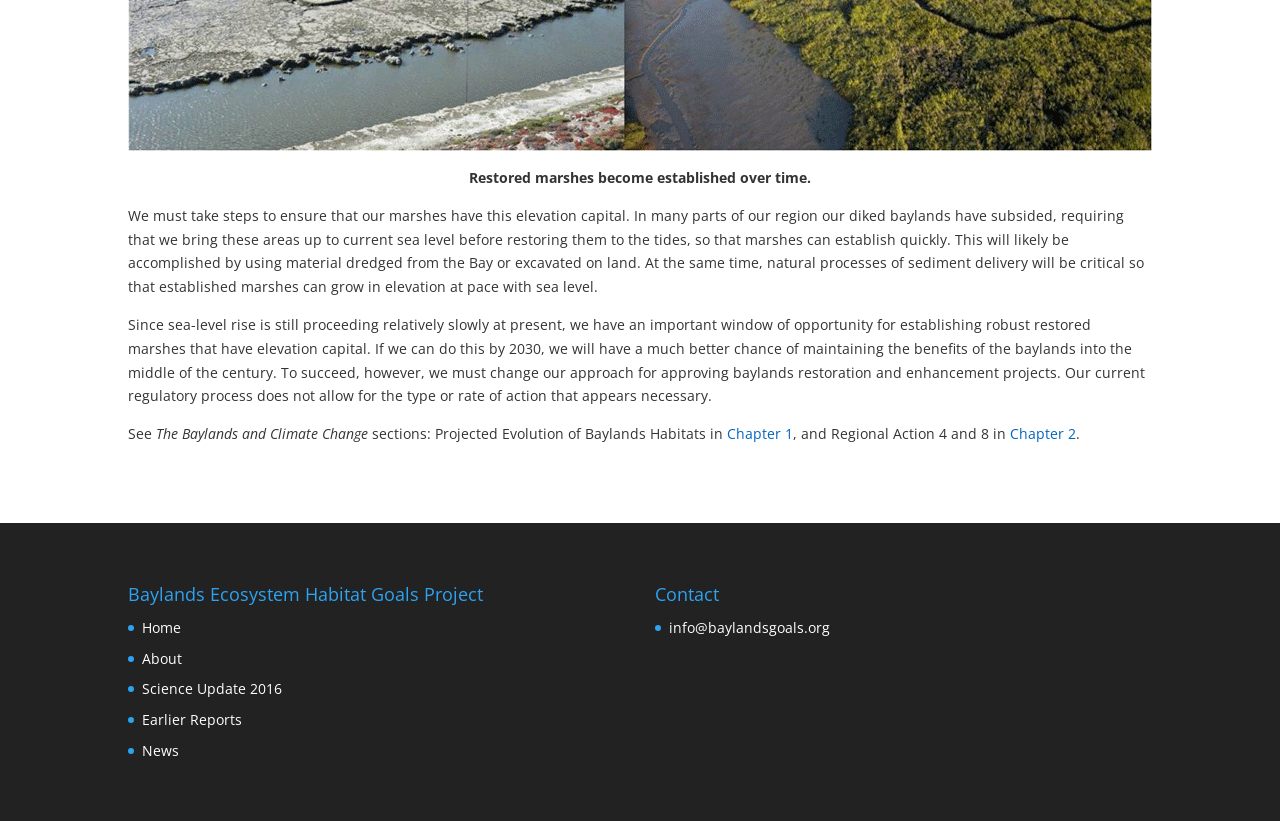Identify the bounding box for the UI element described as: "About". Ensure the coordinates are four float numbers between 0 and 1, formatted as [left, top, right, bottom].

[0.111, 0.79, 0.142, 0.813]